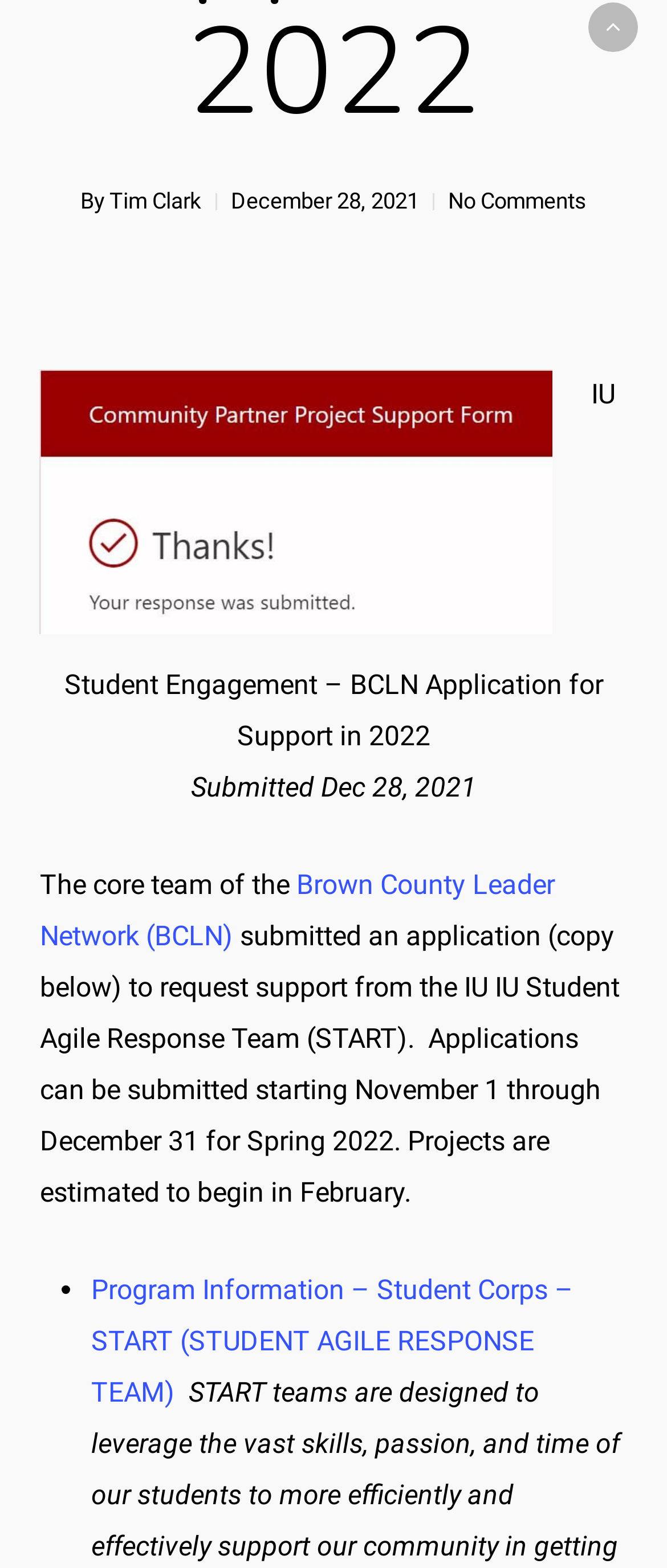Find the UI element described as: "No Comments" and predict its bounding box coordinates. Ensure the coordinates are four float numbers between 0 and 1, [left, top, right, bottom].

[0.672, 0.12, 0.879, 0.136]